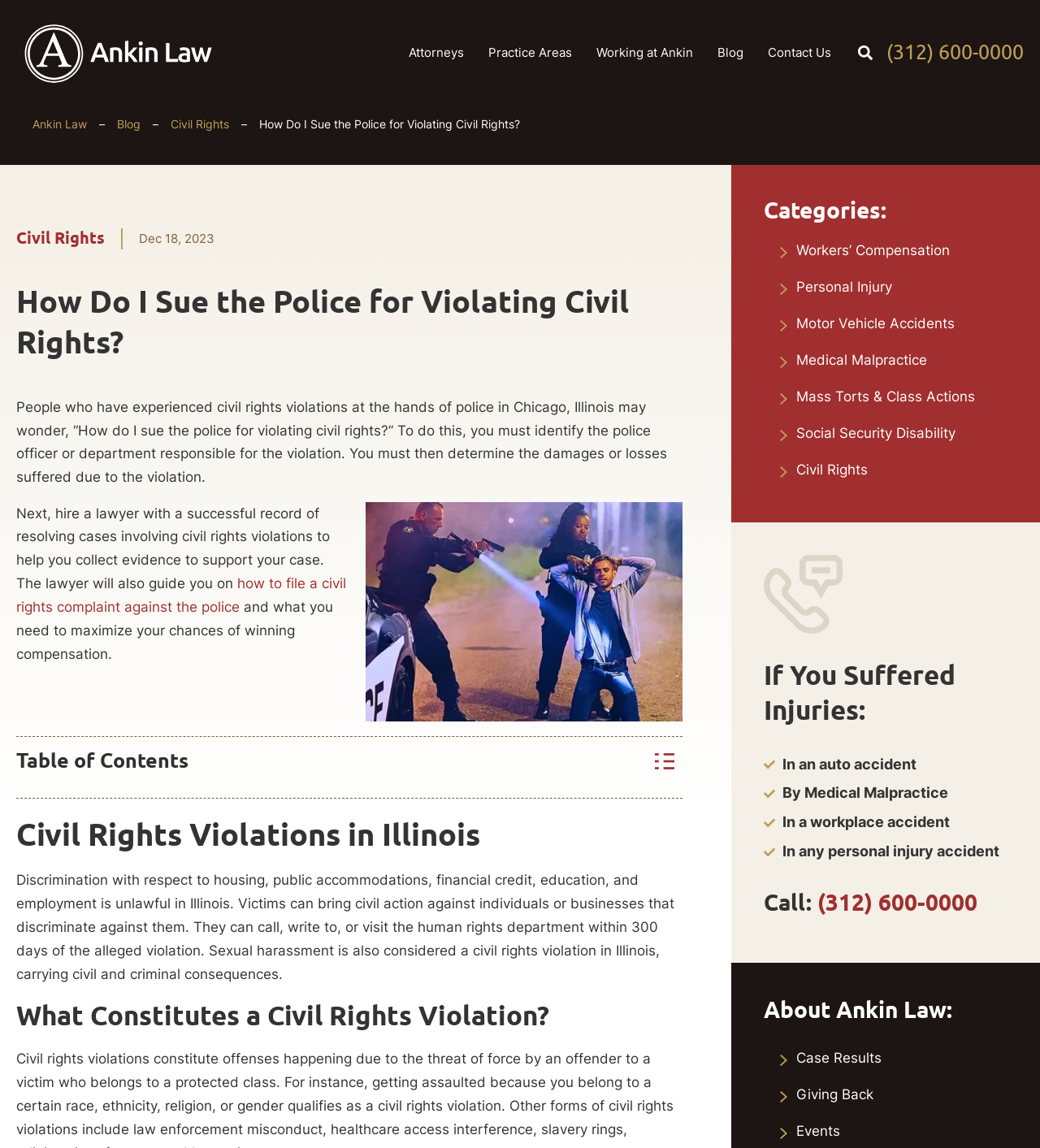Provide a thorough description of this webpage.

This webpage is about seeking legal representation for civil rights violations in Illinois, specifically suing the police. At the top, there is a phone number, (312) 600-0000, and a search bar. Below that, there are several links to different sections of the website, including "Attorneys", "Practice Areas", "Working at Ankin", "Blog", and "Contact Us". To the left of these links, there is the law firm's logo, "Chicago Injury Law Firm Ankin Logo".

The main content of the webpage is divided into several sections. The first section has a heading "How Do I Sue the Police for Violating Civil Rights?" and provides information on the steps to take when suing the police for civil rights violations. This section also includes a link to "how to file a civil rights complaint against the police".

Below this section, there is a table of contents, followed by a section titled "Civil Rights Violations in Illinois", which discusses discrimination and sexual harassment as civil rights violations in Illinois.

The next section is titled "What Constitutes a Civil Rights Violation?" and provides more information on civil rights violations. To the right of this section, there are several links to different practice areas, including "Workers’ Compensation", "Personal Injury", and "Civil Rights".

Further down the page, there is a section titled "If You Suffered Injuries:", which lists different types of injuries, such as auto accidents and medical malpractice. Below this section, there is a call to action, "Call: (312) 600-0000", and a section titled "About Ankin Law:", which includes links to "Case Results", "Giving Back", and "Events".